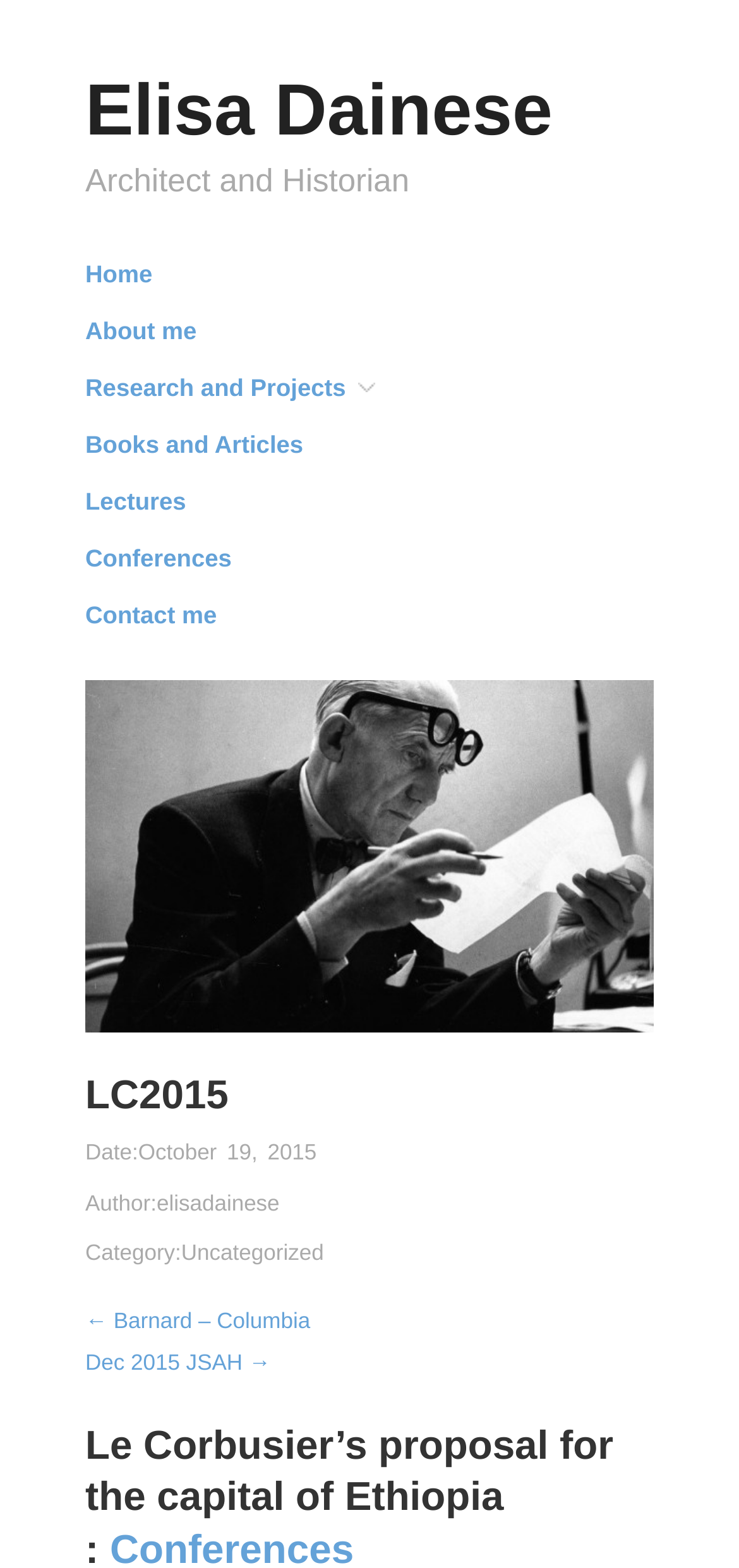Describe the webpage in detail, including text, images, and layout.

The webpage is about Elisa Dainese, an architect and historian. At the top, there is a heading with her name, which is also a link. Below her name, her profession is mentioned in a separate heading. 

To the right of her name and profession, there is a navigation menu with links to different sections of the website, including Home, About me, Research and Projects, Books and Articles, Lectures, Conferences, and Contact me. 

Below the navigation menu, there is a large image of Le-Corbusier. 

Further down, there is a heading that reads "LC2015". Below this heading, there are three lines of text, each with a label and a corresponding link. The first line has a label "Date:" and a link to "October 19, 2015". The second line has a label "Author:" and a link to "elisadainese". The third line has a label "Category:" and a link to "Uncategorized". 

At the very bottom of the page, there are two links, one pointing to a previous post "Barnard – Columbia" and another pointing to a next post "Dec 2015 JSAH".